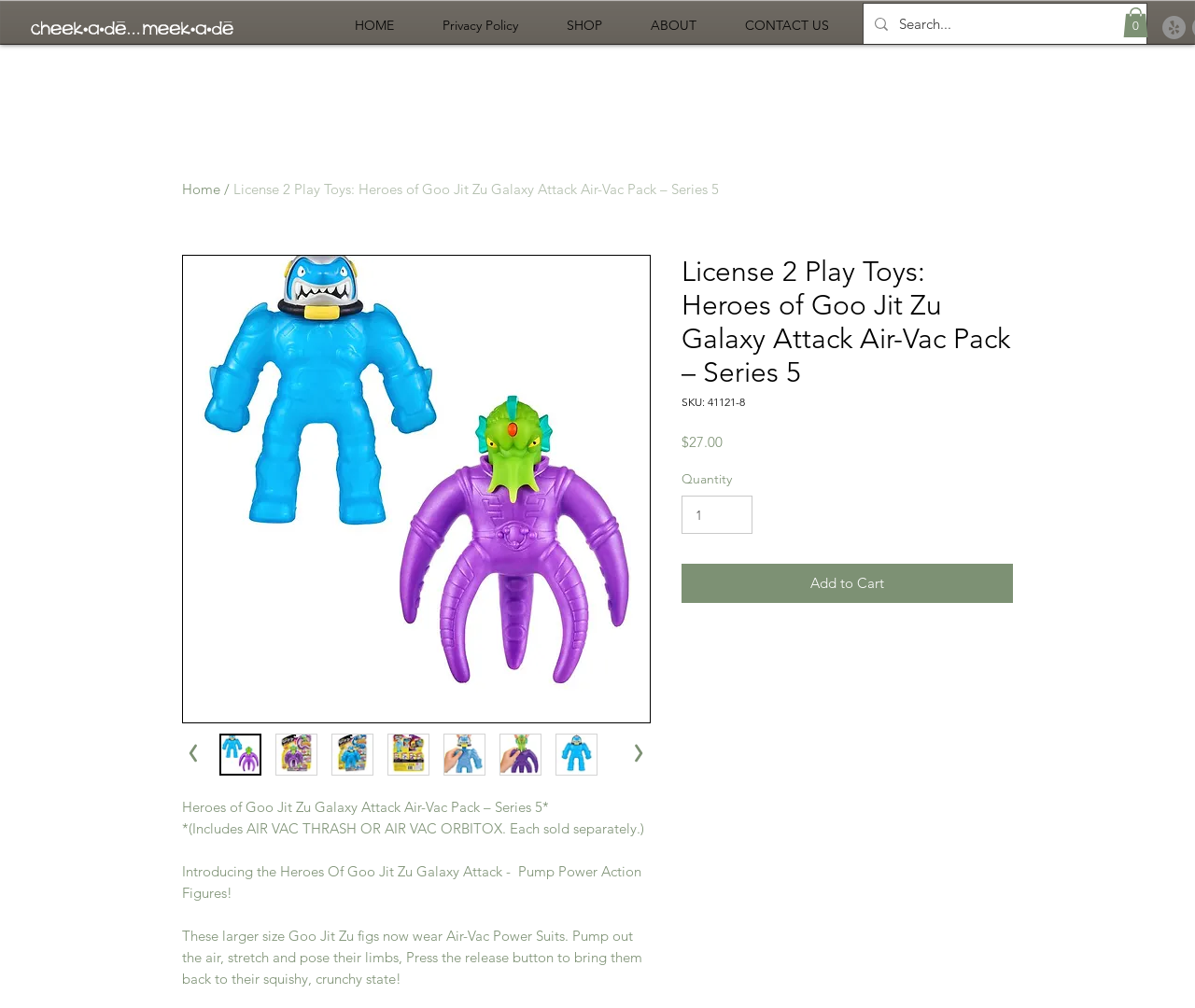Answer this question in one word or a short phrase: What is the minimum quantity that can be ordered?

1